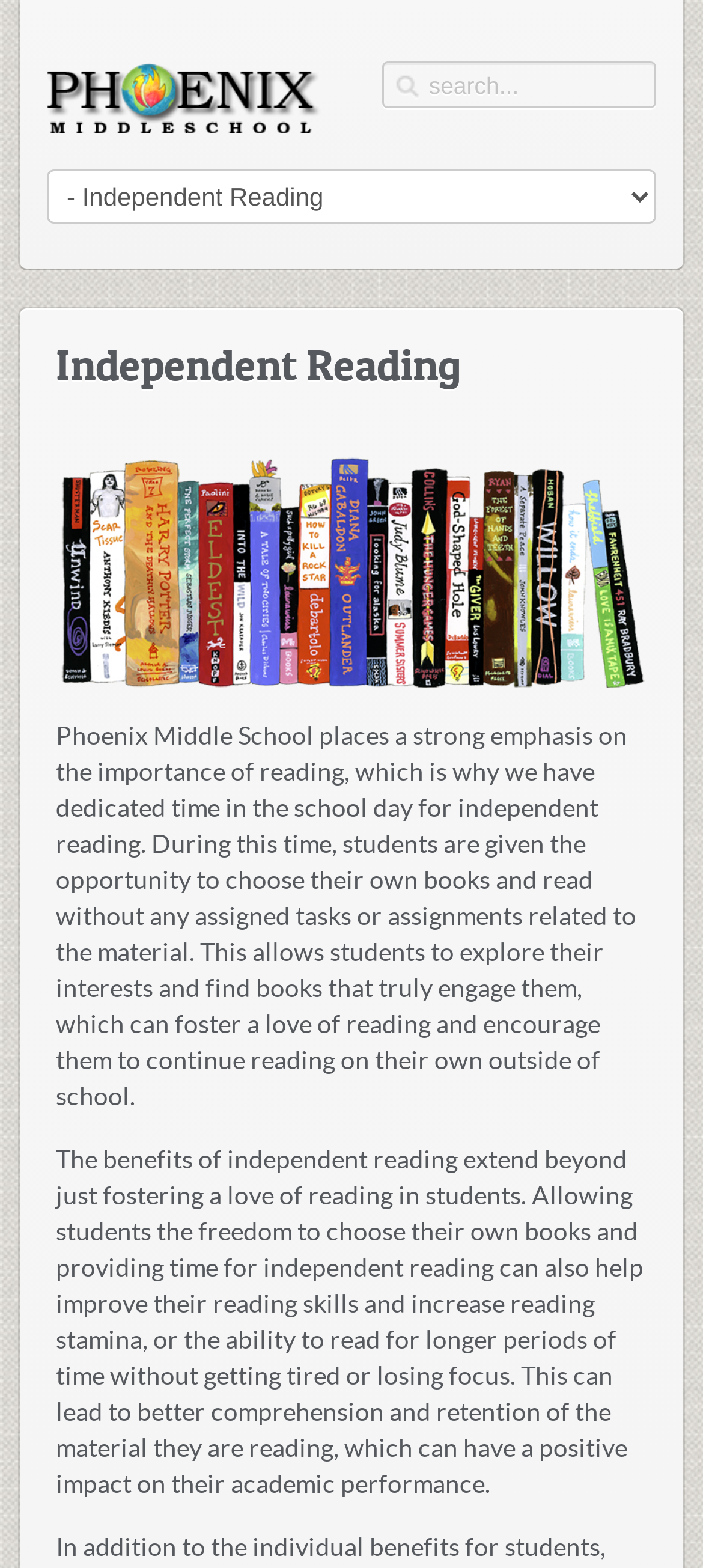Please specify the bounding box coordinates in the format (top-left x, top-left y, bottom-right x, bottom-right y), with all values as floating point numbers between 0 and 1. Identify the bounding box of the UI element described by: name="searchword" placeholder="search..."

[0.61, 0.04, 0.867, 0.07]